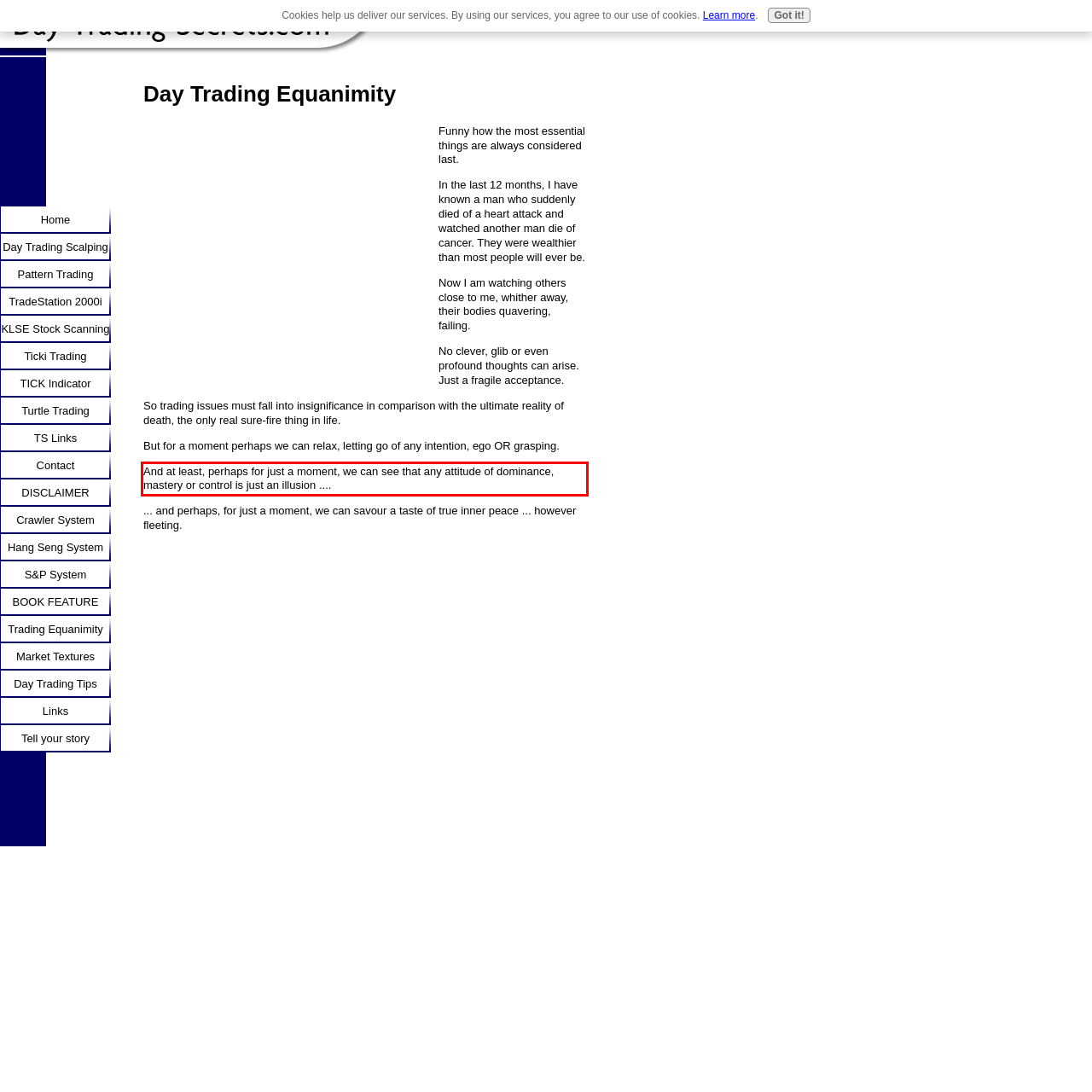You have a screenshot of a webpage with a UI element highlighted by a red bounding box. Use OCR to obtain the text within this highlighted area.

And at least, perhaps for just a moment, we can see that any attitude of dominance, mastery or control is just an illusion ....